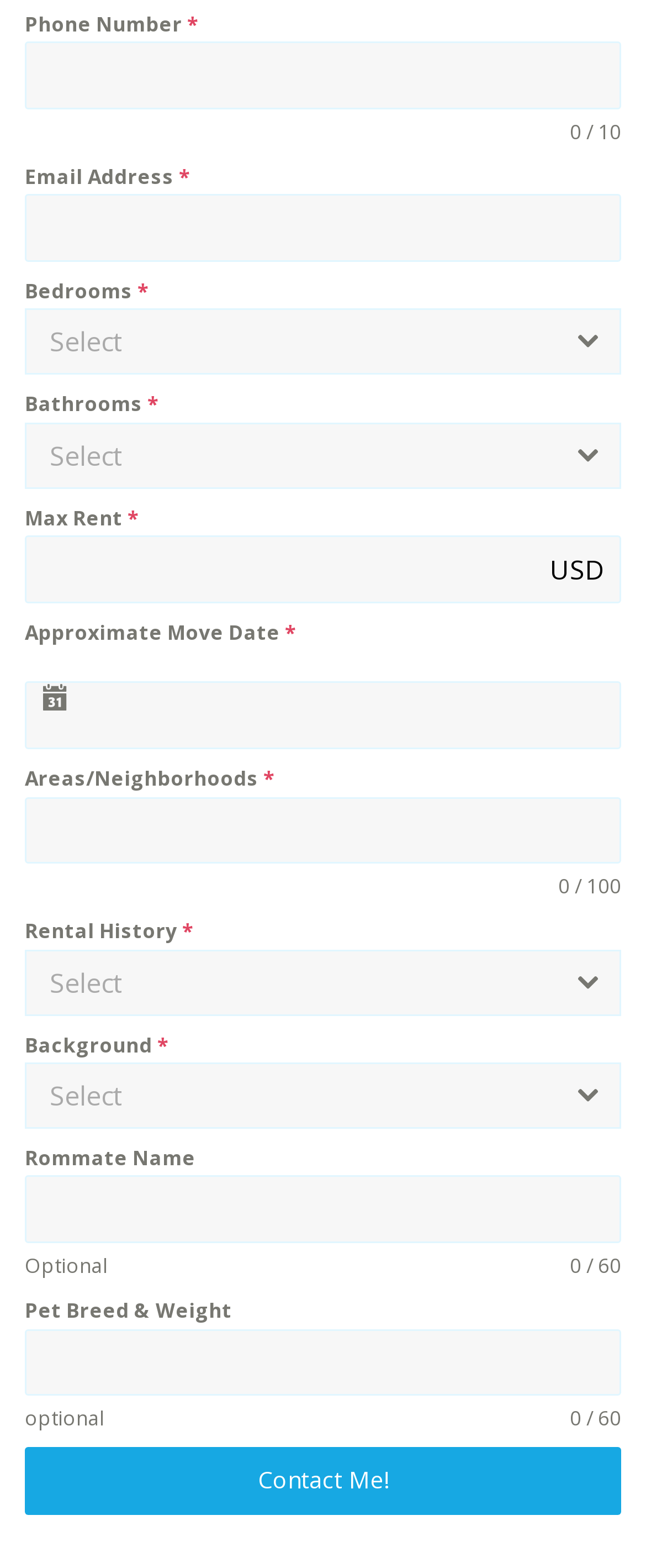Point out the bounding box coordinates of the section to click in order to follow this instruction: "Enter phone number".

[0.038, 0.026, 0.962, 0.07]